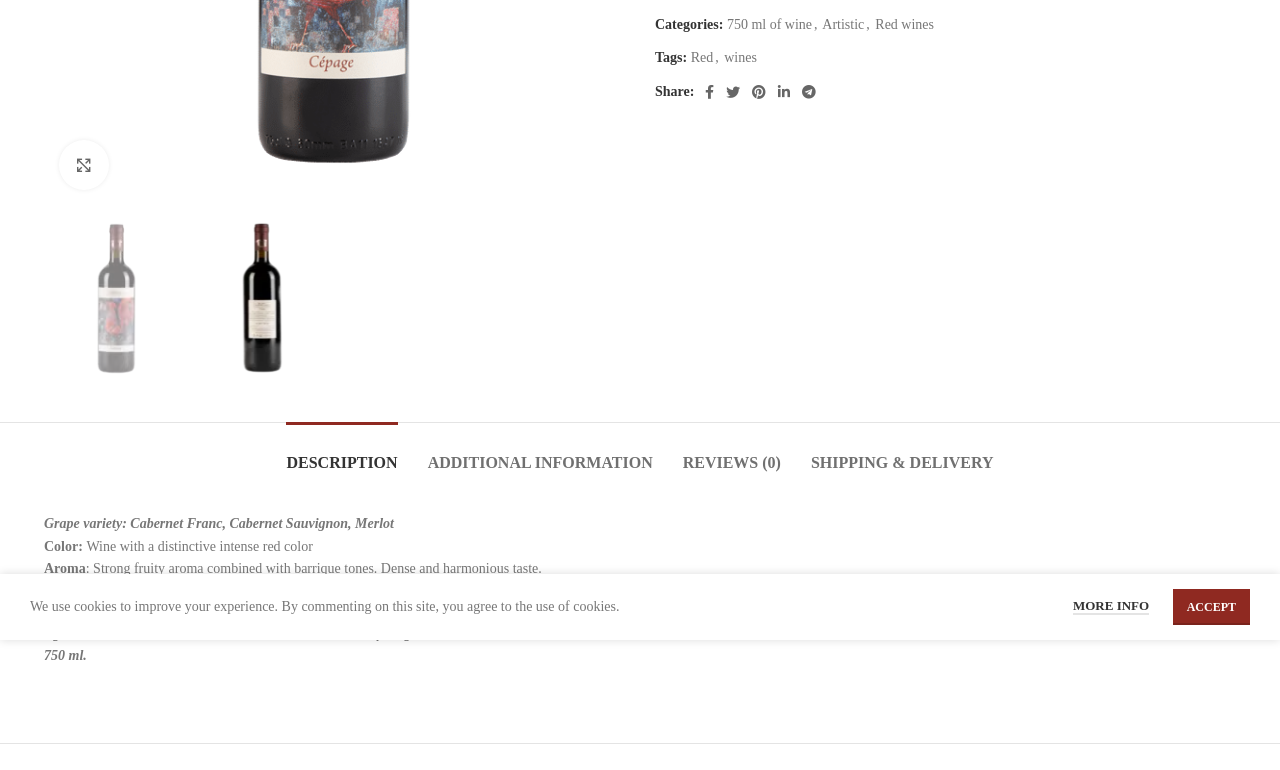Extract the bounding box coordinates for the HTML element that matches this description: "parent_node: Share: aria-label="Twitter social link"". The coordinates should be four float numbers between 0 and 1, i.e., [left, top, right, bottom].

[0.563, 0.103, 0.583, 0.137]